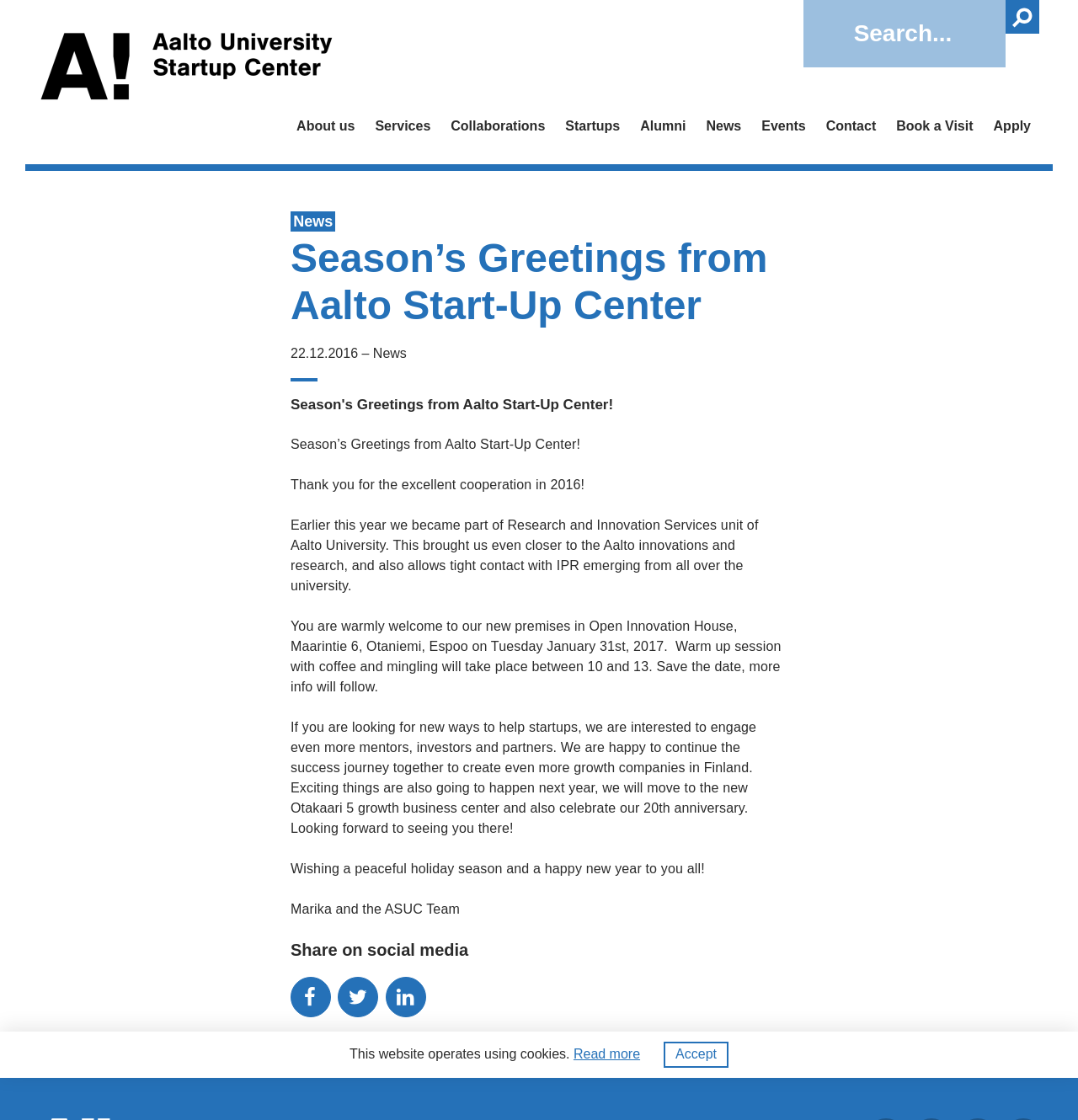What is the role of Marika in the startup center?
Answer the question with a detailed and thorough explanation.

I found the answer by reading the article on the webpage, which mentions 'Marika and the ASUC Team' at the end. This suggests that Marika is part of the team at Aalto Startup Center.